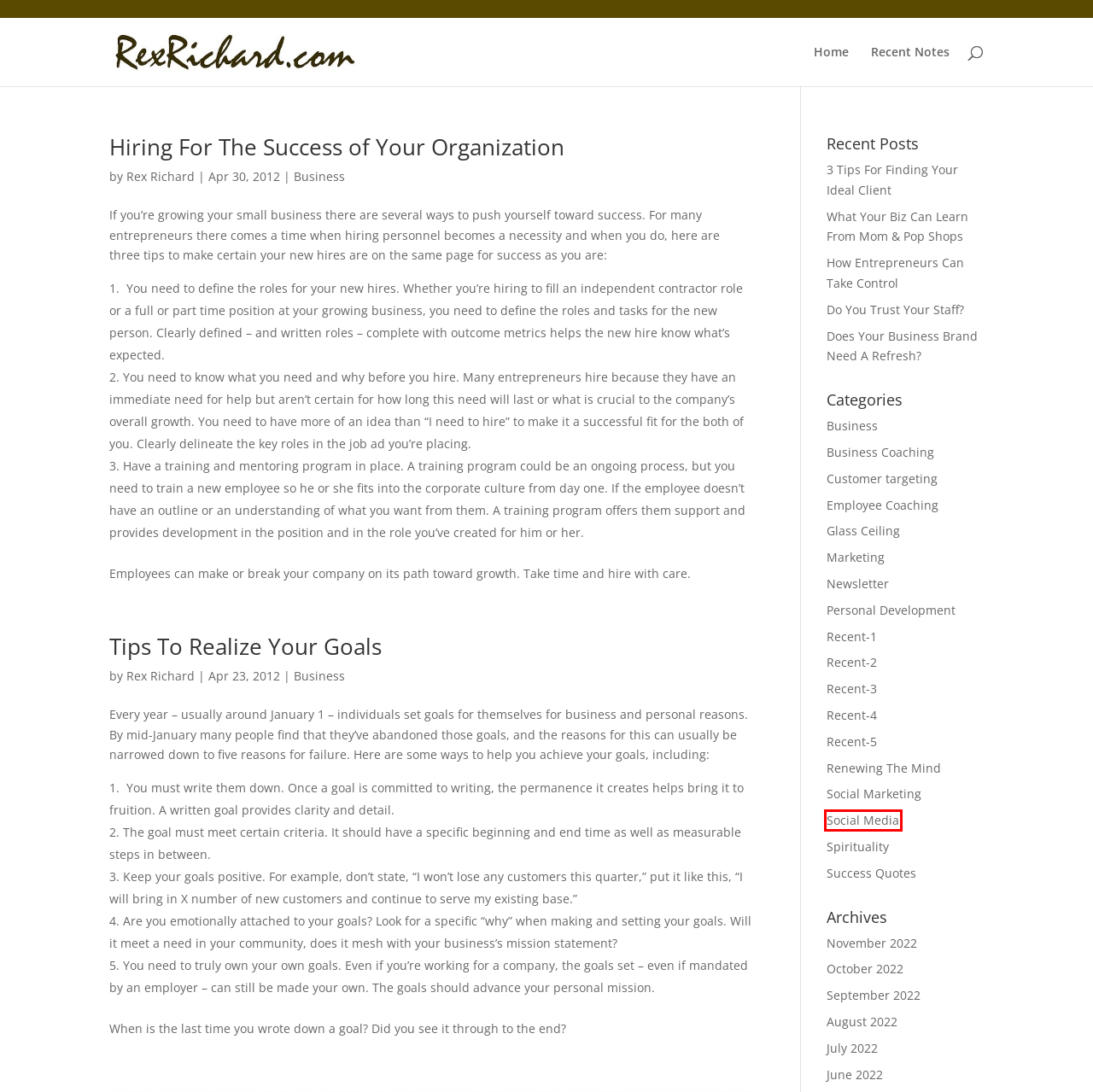You are presented with a screenshot of a webpage with a red bounding box. Select the webpage description that most closely matches the new webpage after clicking the element inside the red bounding box. The options are:
A. What Your Biz Can Learn From Mom & Pop Shops - RexRichard.com
B. Recent Notes - RexRichard.com
C. Business Archives - RexRichard.com
D. Renewing The Mind Archives - RexRichard.com
E. Marketing Archives - RexRichard.com
F. Social Media Archives - RexRichard.com
G. Recent-1 Archives - RexRichard.com
H. Success Quotes Archives - RexRichard.com

F